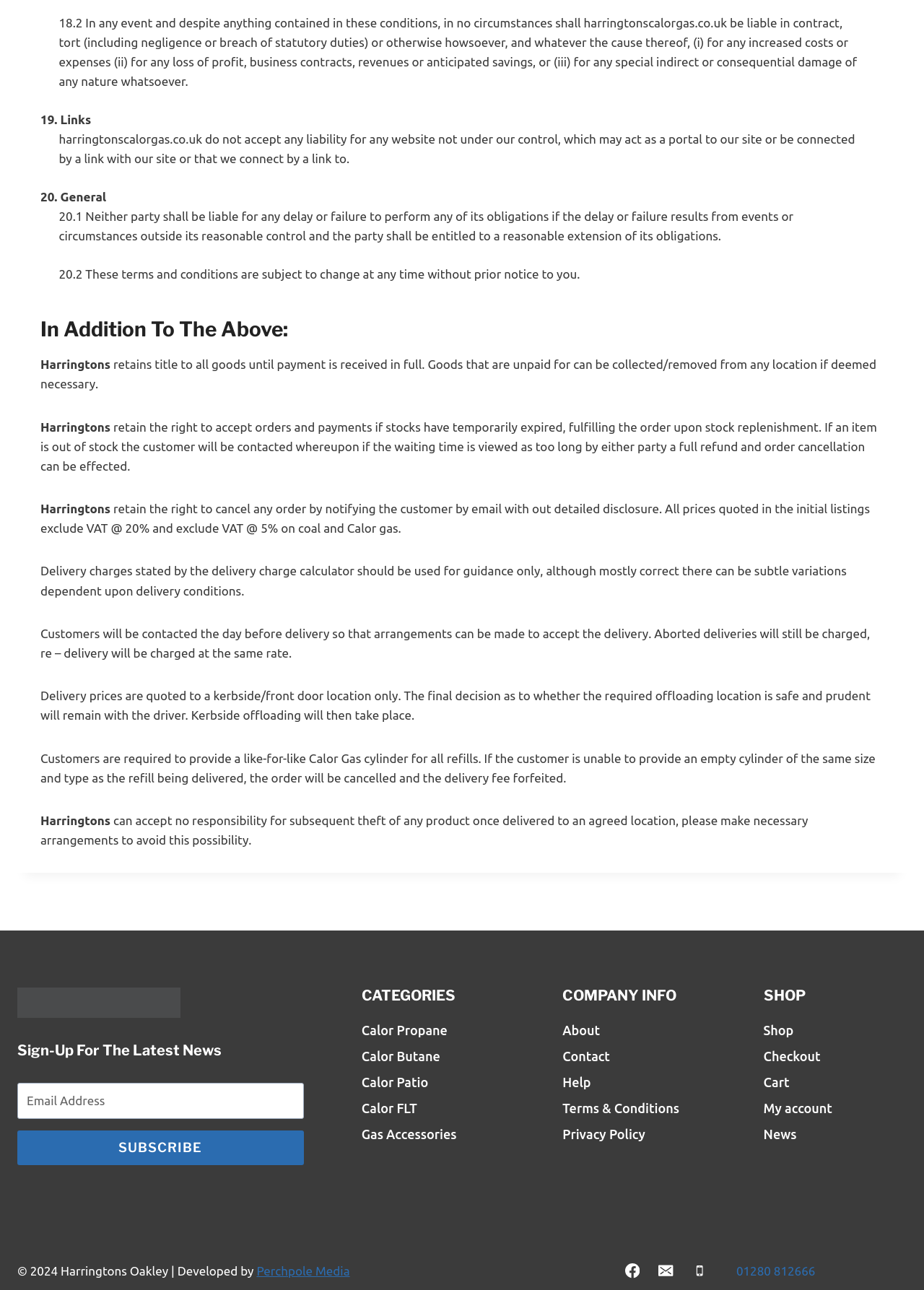What is the company's policy on unpaid goods?
Please answer the question with a detailed and comprehensive explanation.

According to the webpage, Harringtons retains title to all goods until payment is received in full, and goods that are unpaid for can be collected/removed from any location if deemed necessary.